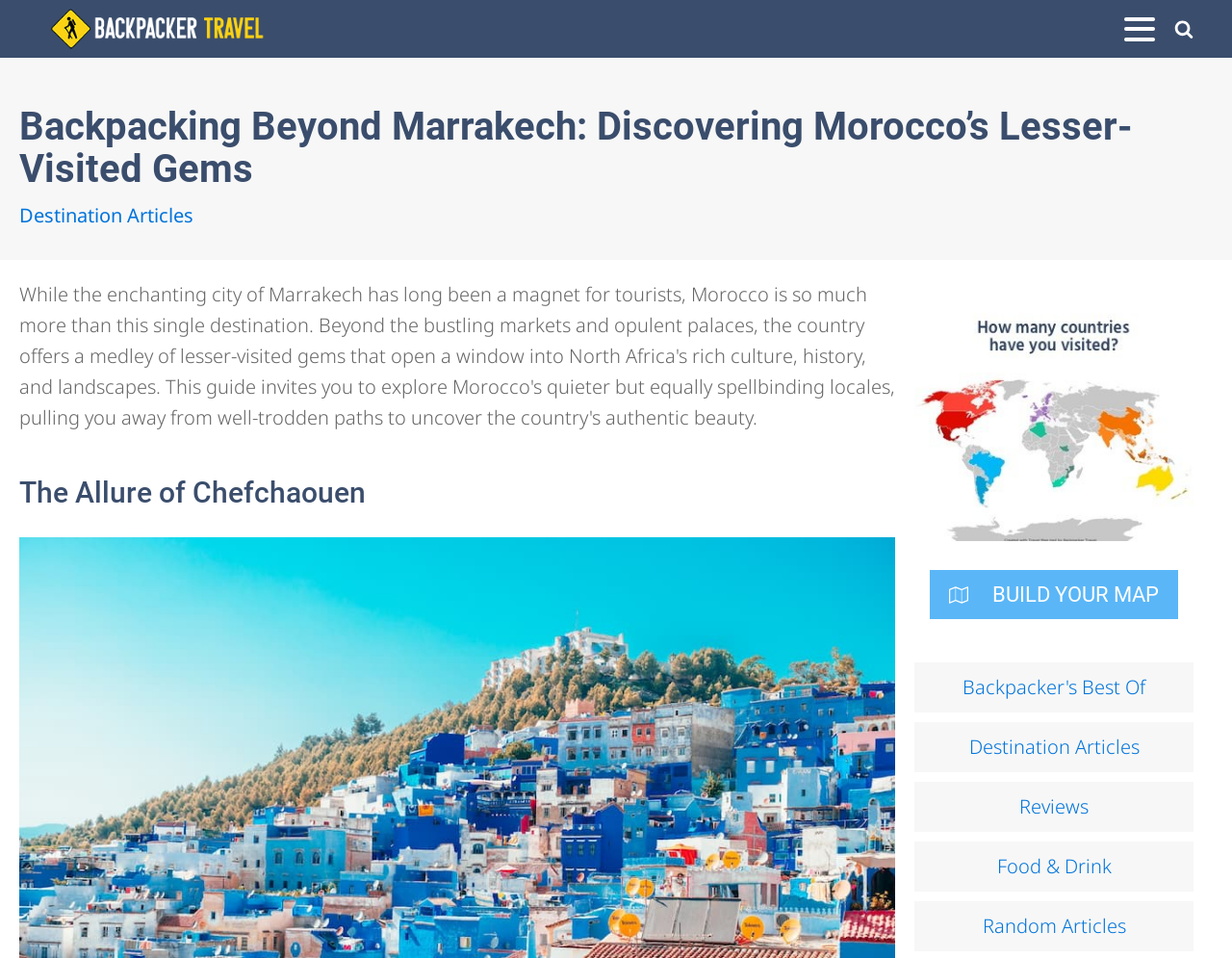Given the element description Reviews, identify the bounding box coordinates for the UI element on the webpage screenshot. The format should be (top-left x, top-left y, bottom-right x, bottom-right y), with values between 0 and 1.

[0.742, 0.817, 0.969, 0.869]